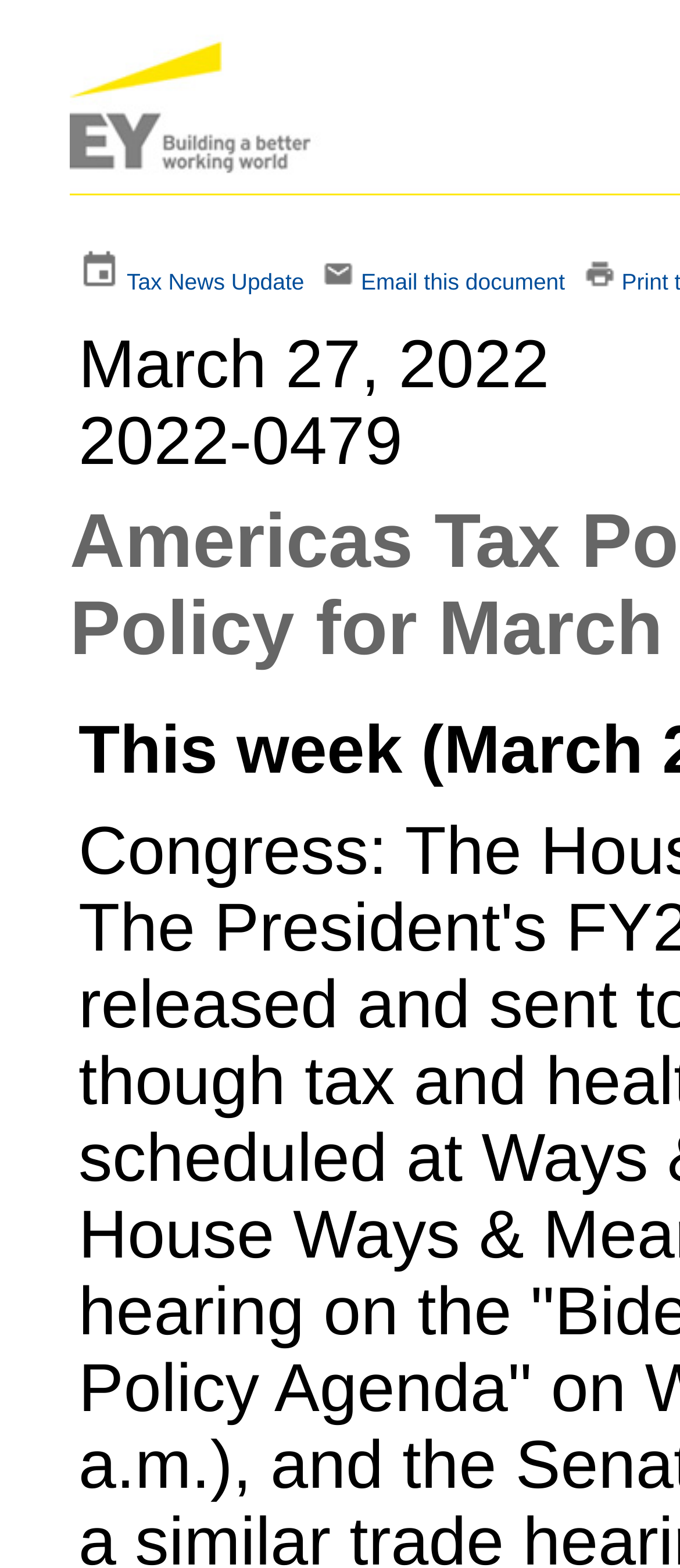How many links are there in the top section?
Observe the image and answer the question with a one-word or short phrase response.

4